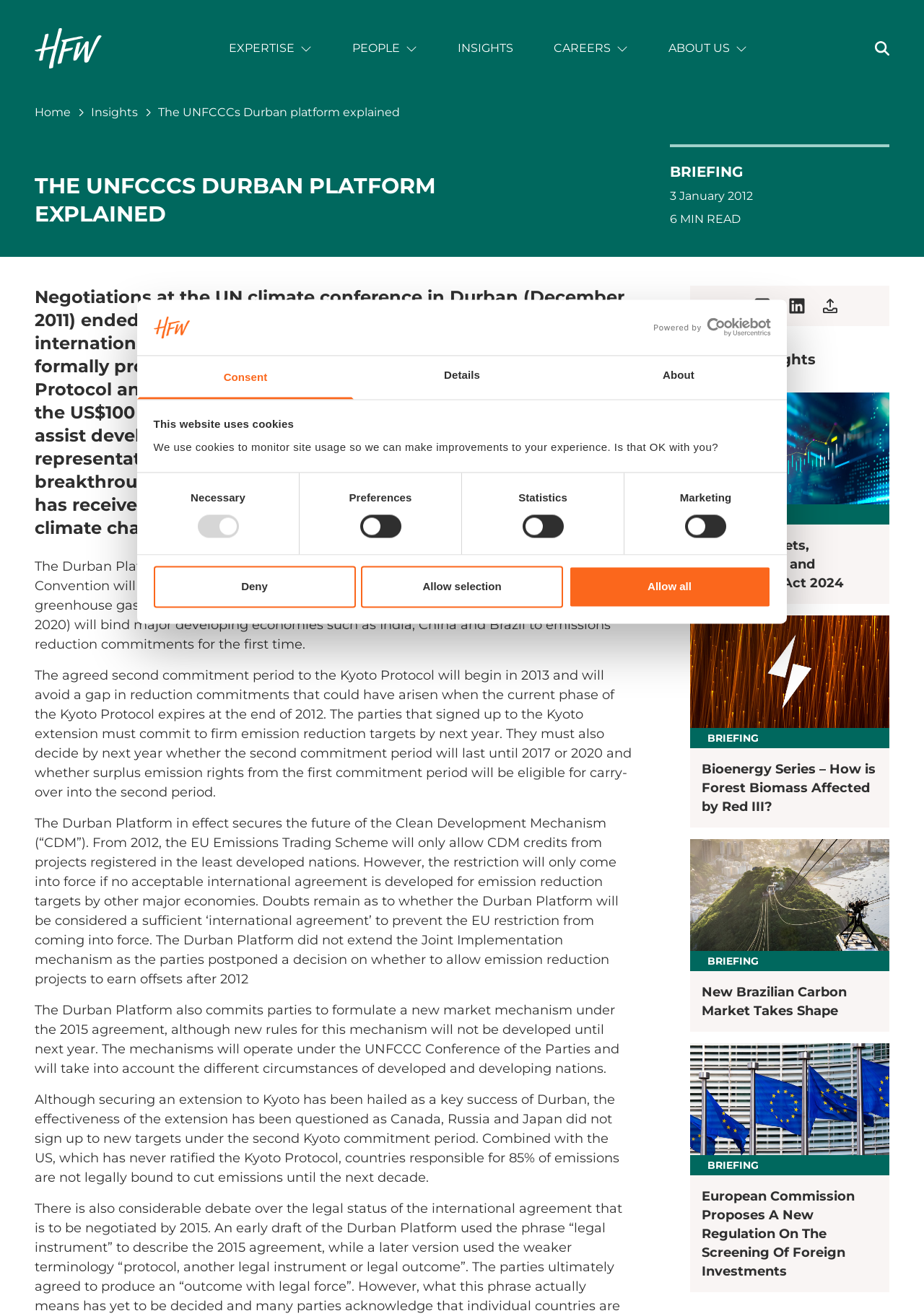Analyze the image and answer the question with as much detail as possible: 
When is the new international climate treaty expected to be negotiated?

The webpage states that 195 countries have pledged to negotiate a new international climate treaty by 2015, which is part of the Durban Platform.